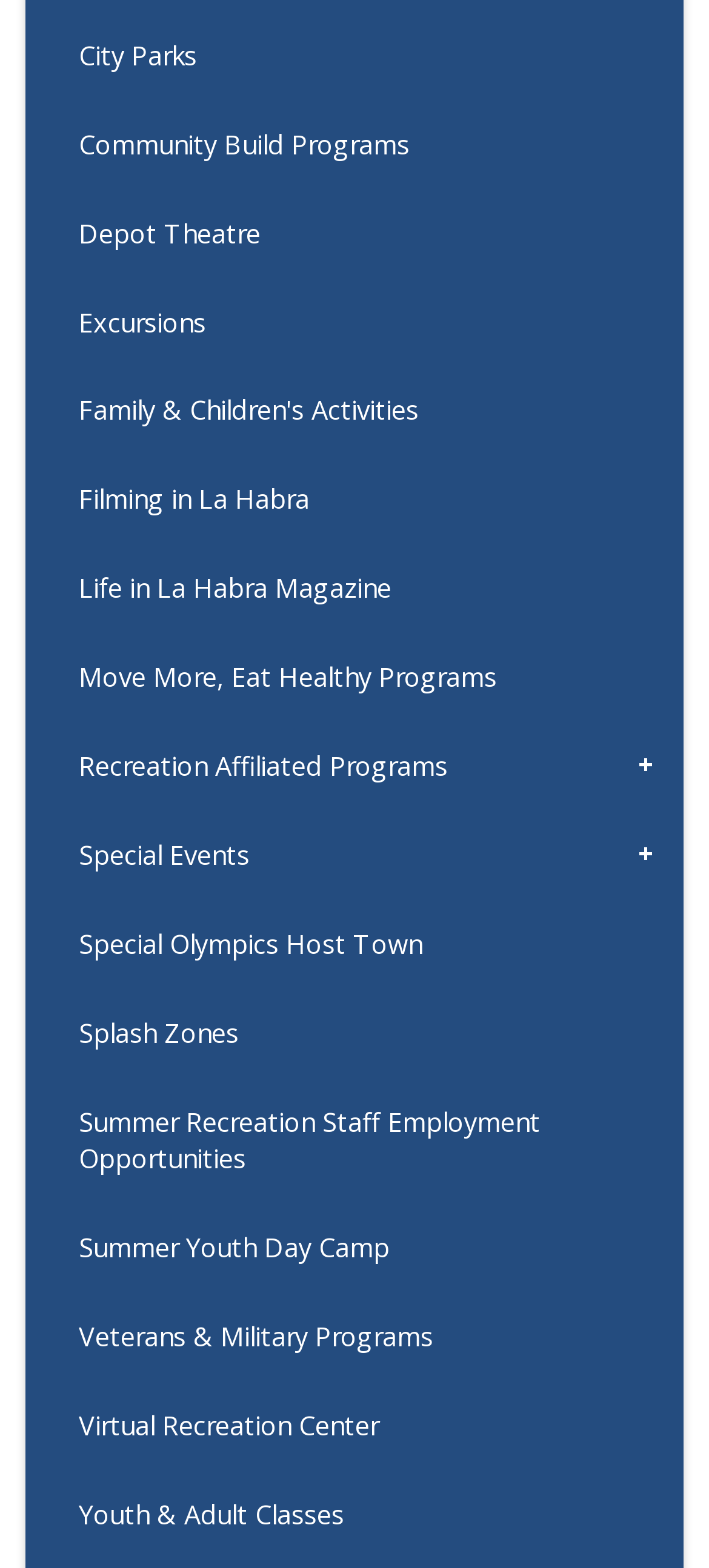What is the menu item related to employment opportunities?
Based on the screenshot, respond with a single word or phrase.

Summer Recreation Staff Employment Opportunities